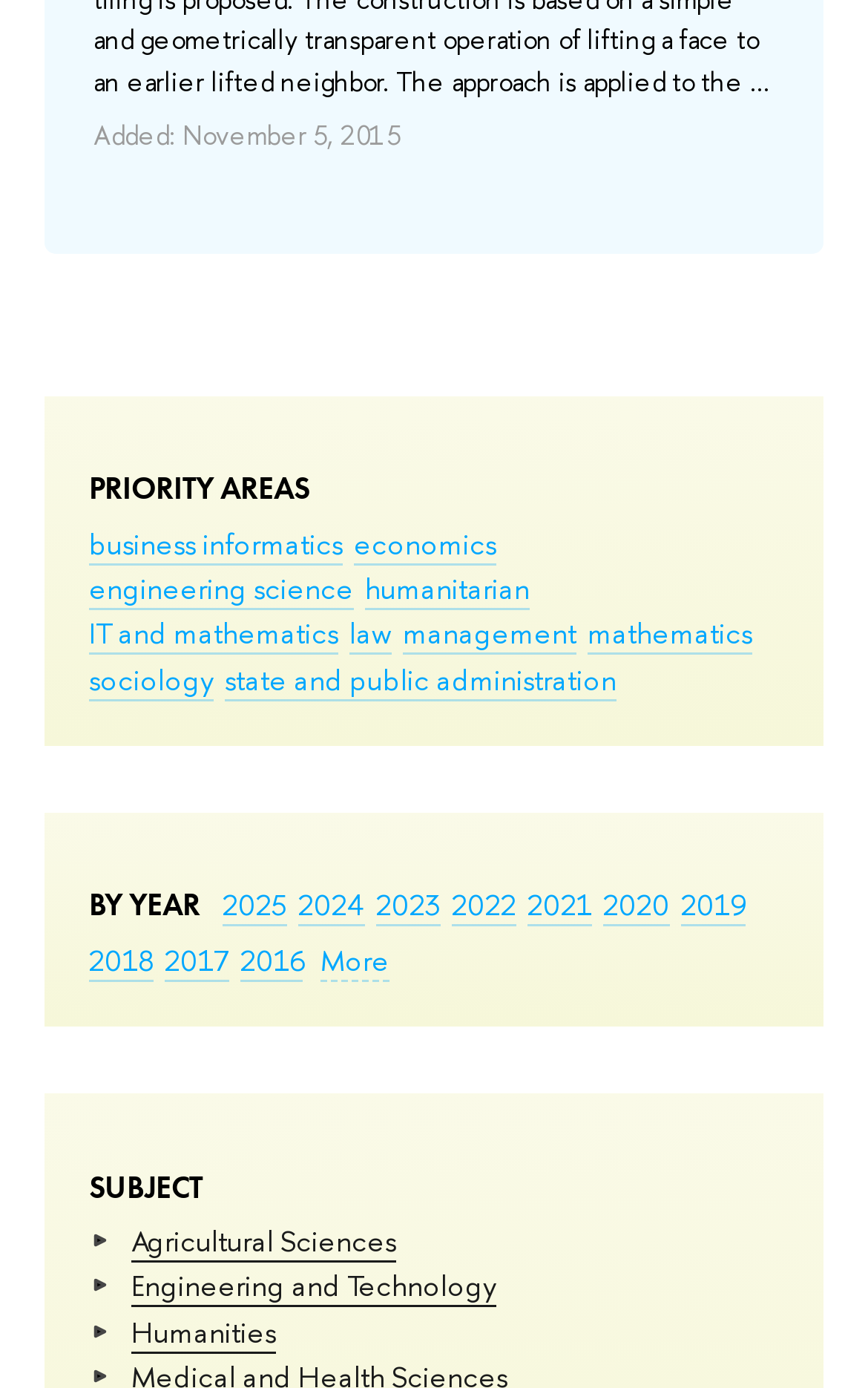Determine the bounding box coordinates of the UI element described by: "IT and mathematics".

[0.103, 0.442, 0.39, 0.472]